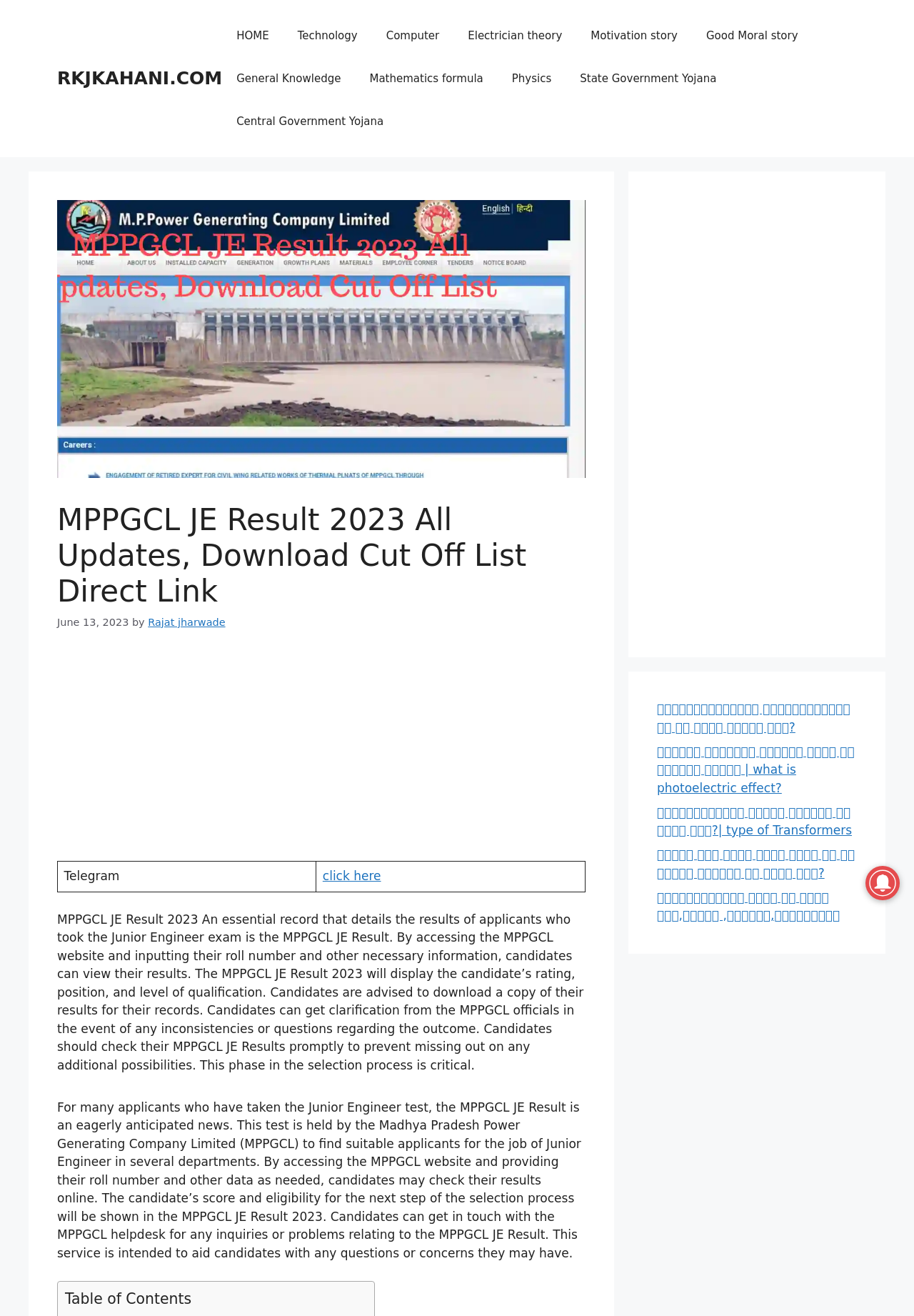Determine the bounding box coordinates of the section I need to click to execute the following instruction: "Click on MPPGCL JE Result 2023 link". Provide the coordinates as four float numbers between 0 and 1, i.e., [left, top, right, bottom].

[0.062, 0.468, 0.247, 0.477]